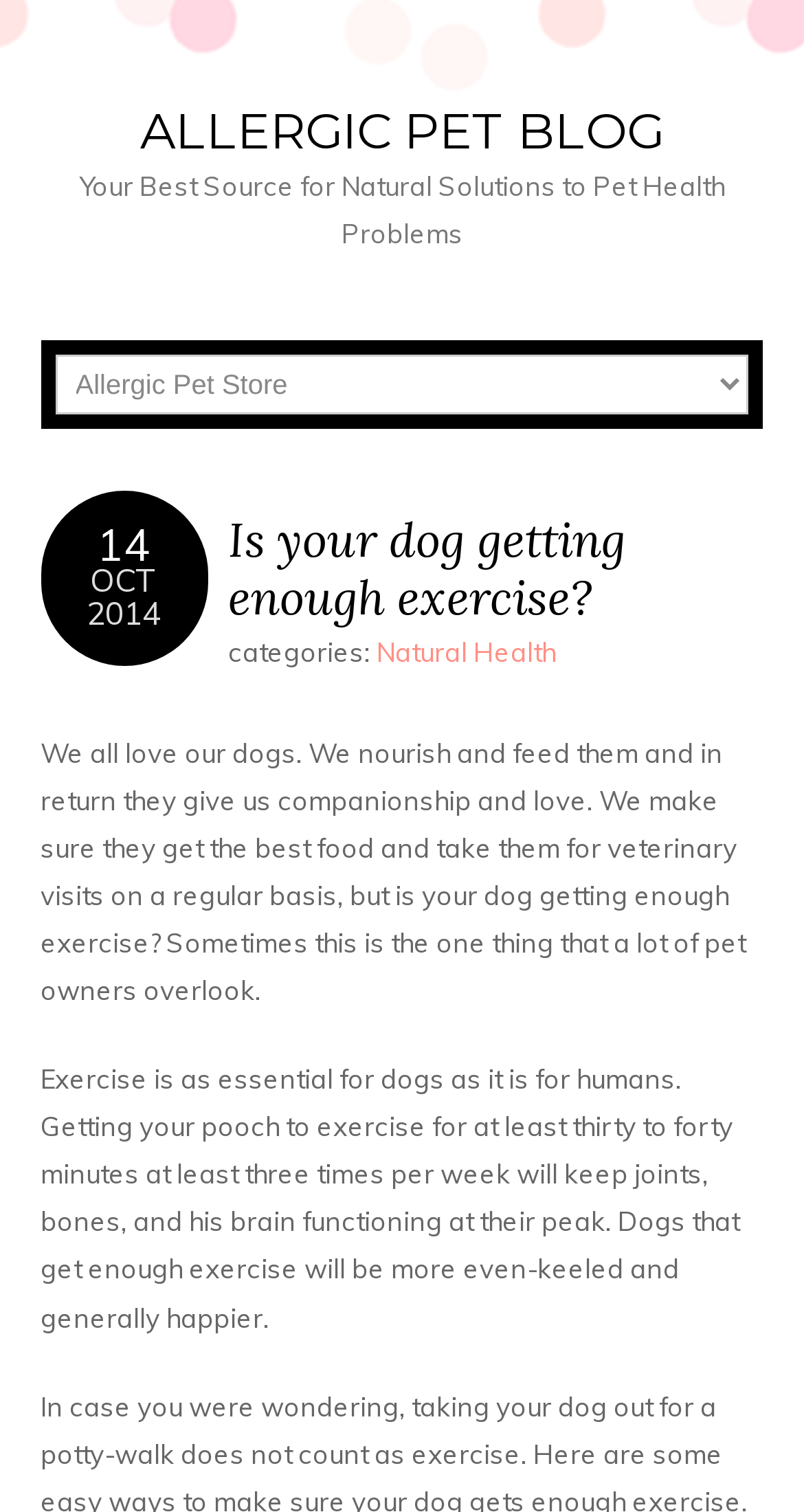What is the purpose of taking a dog for veterinary visits?
Please answer the question with as much detail as possible using the screenshot.

The blog post mentions that pet owners make sure their dogs get the best food and take them for veterinary visits on a regular basis. This implies that the purpose of taking a dog for veterinary visits is to ensure they receive proper care and nutrition.